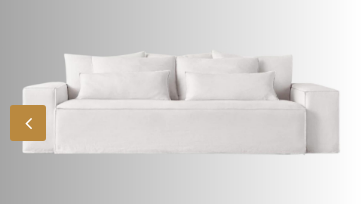Answer the question in one word or a short phrase:
What is the characteristic of the sofa's frame?

Robust